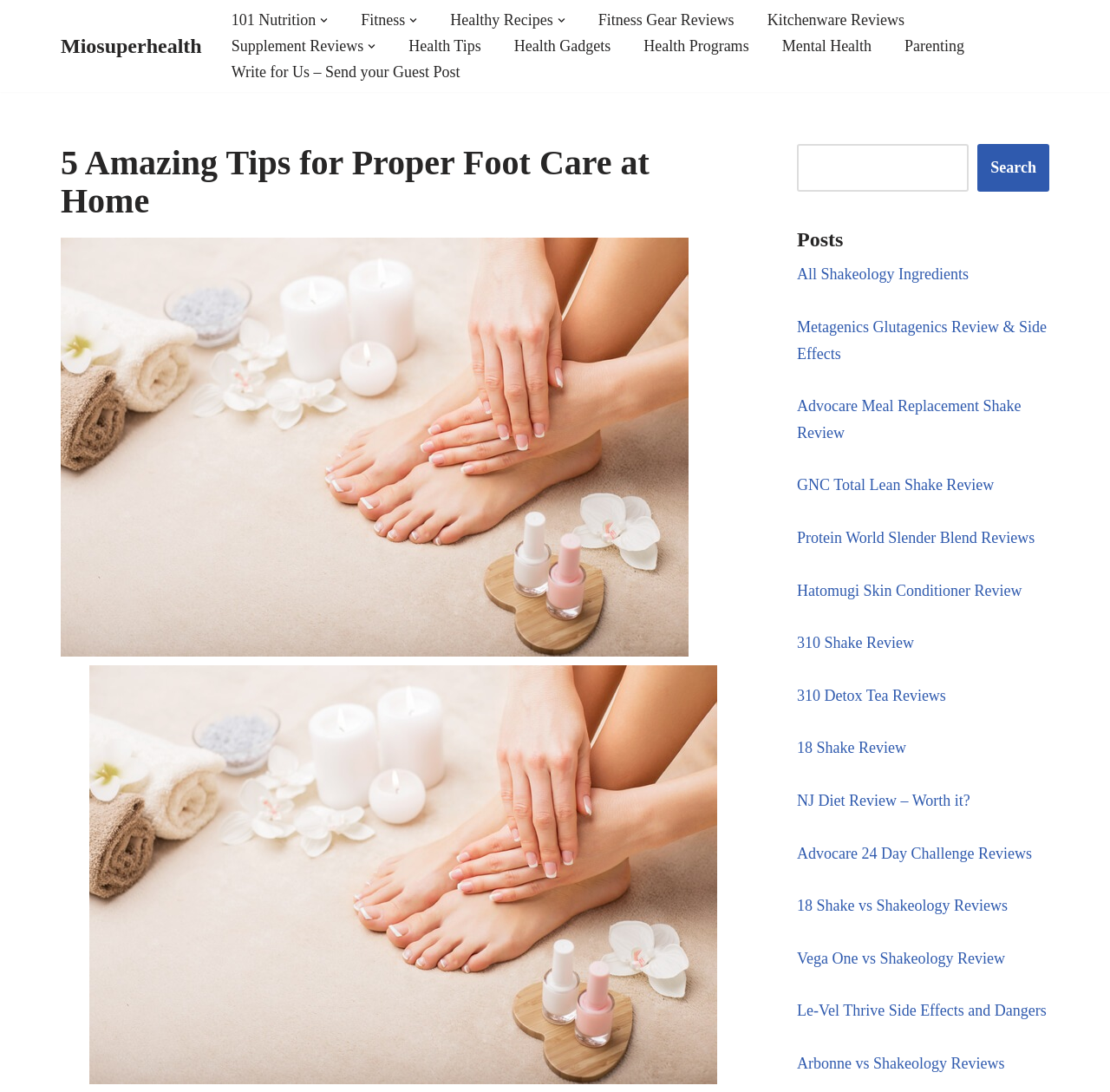Answer the question with a single word or phrase: 
What is the primary menu category that contains 'Fitness Gear Reviews'?

Fitness